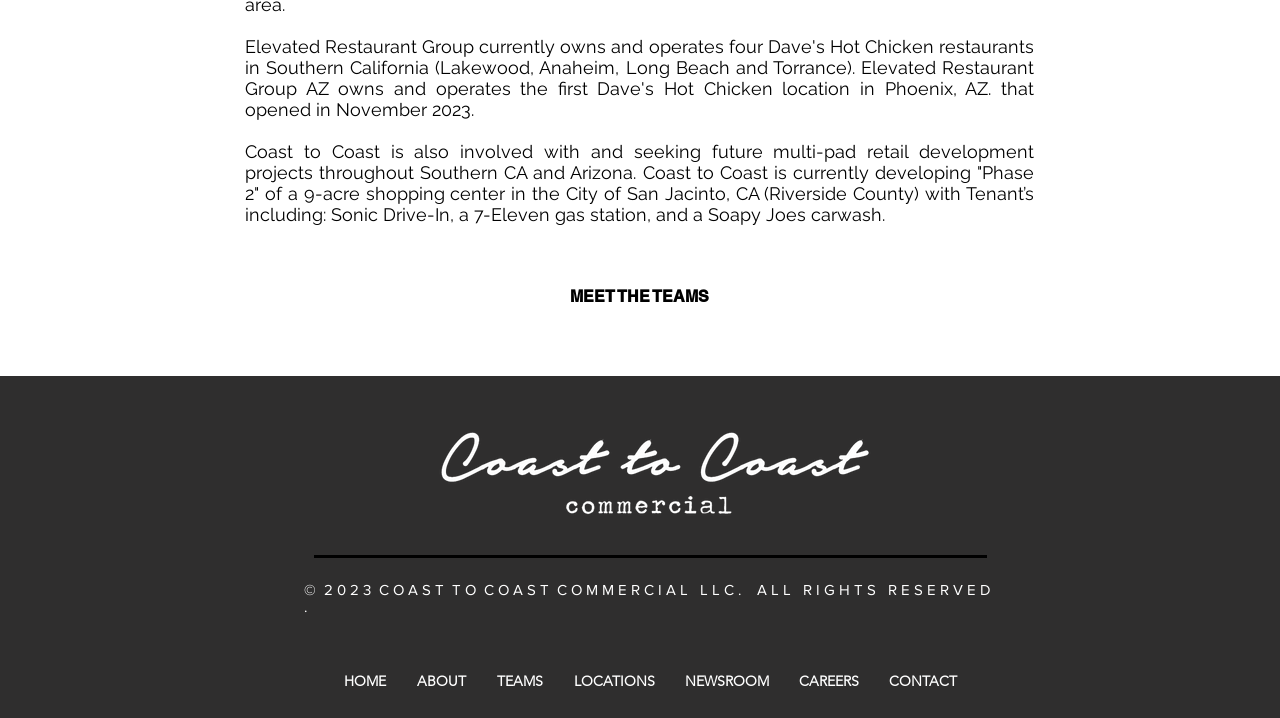What is the name of the shopping center being developed?
Look at the webpage screenshot and answer the question with a detailed explanation.

The page mentions that Coast to Coast is currently developing 'Phase 2' of a 9-acre shopping center in the City of San Jacinto, CA, but it does not mention the specific name of the shopping center.